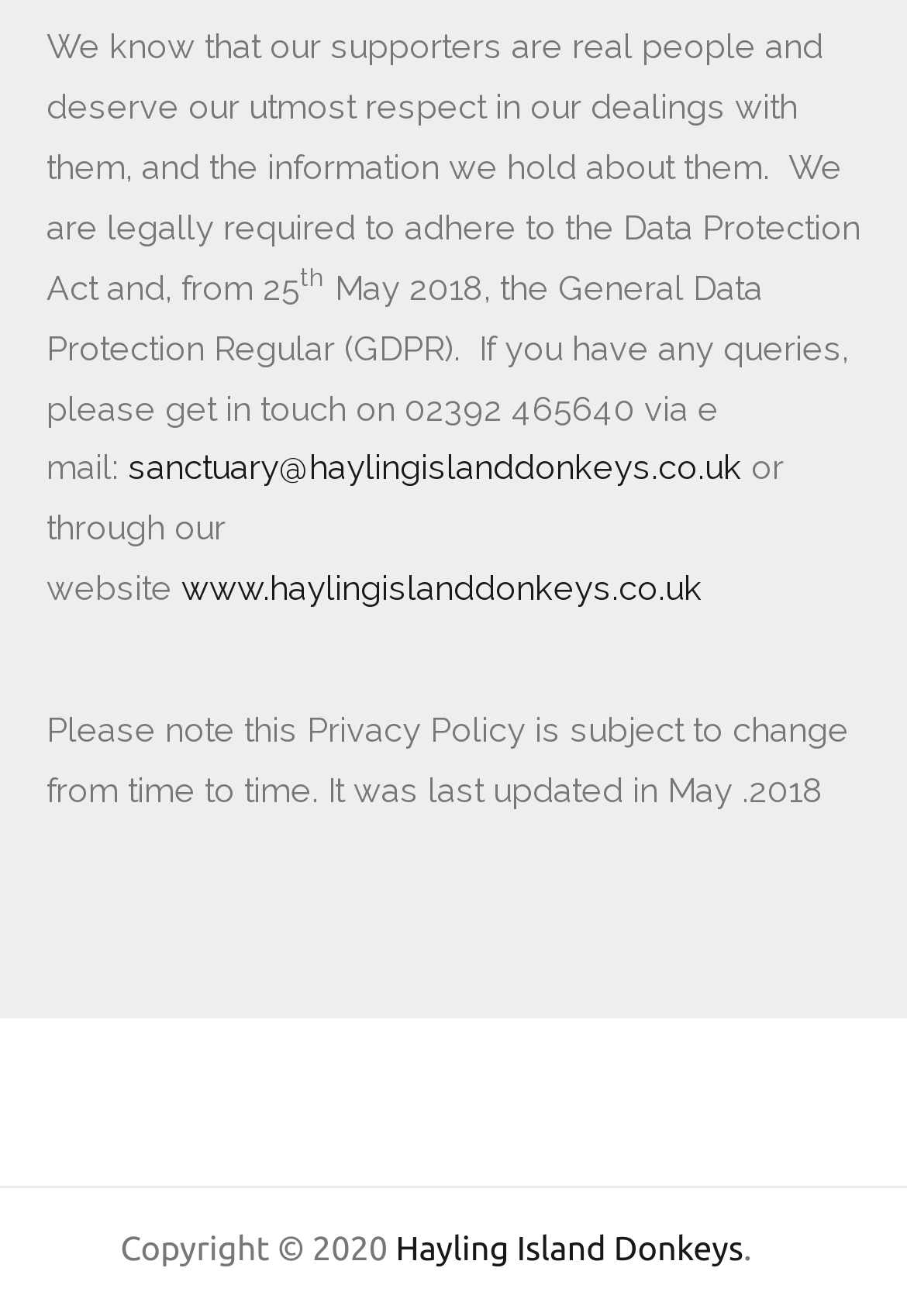Answer in one word or a short phrase: 
When was the Privacy Policy last updated?

May 2018